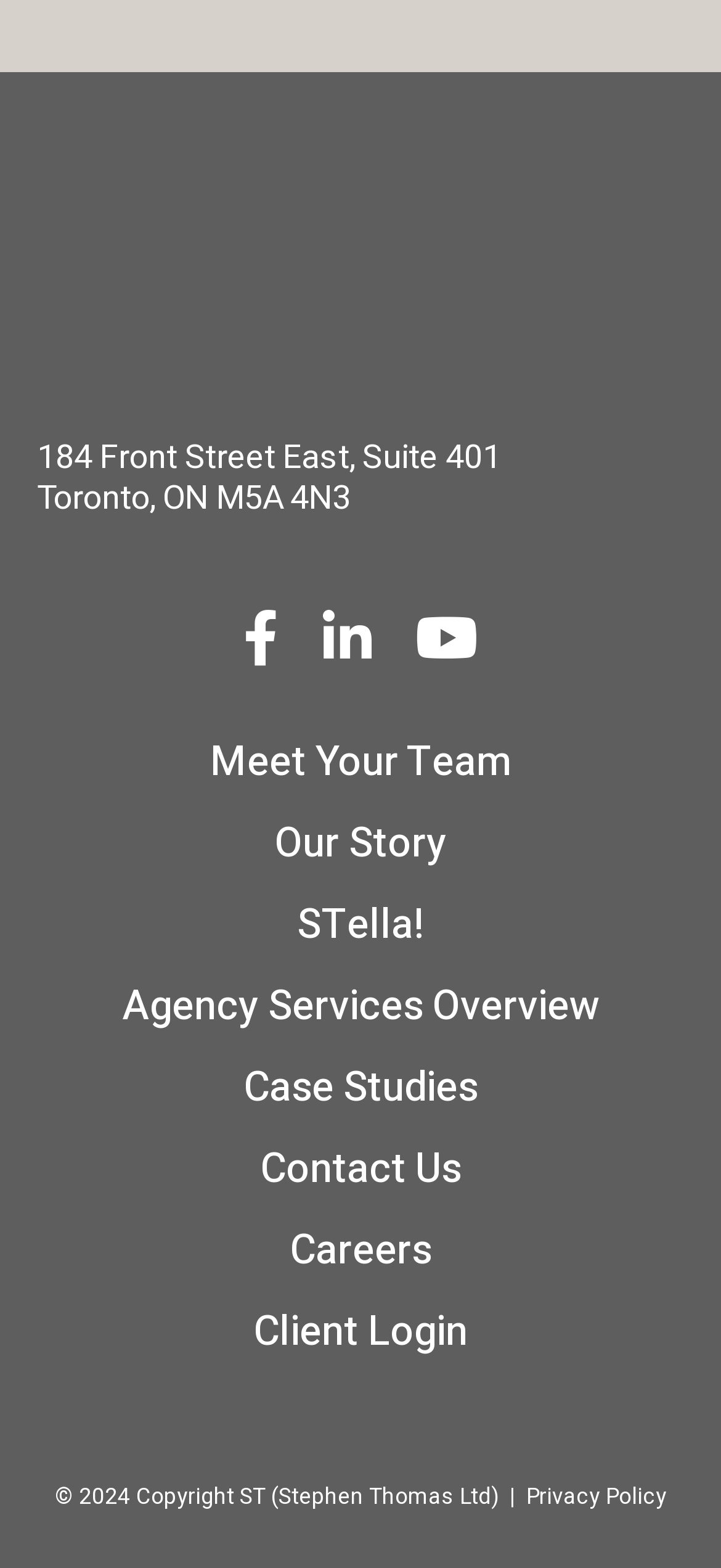Specify the bounding box coordinates for the region that must be clicked to perform the given instruction: "Read the story".

[0.381, 0.52, 0.619, 0.557]